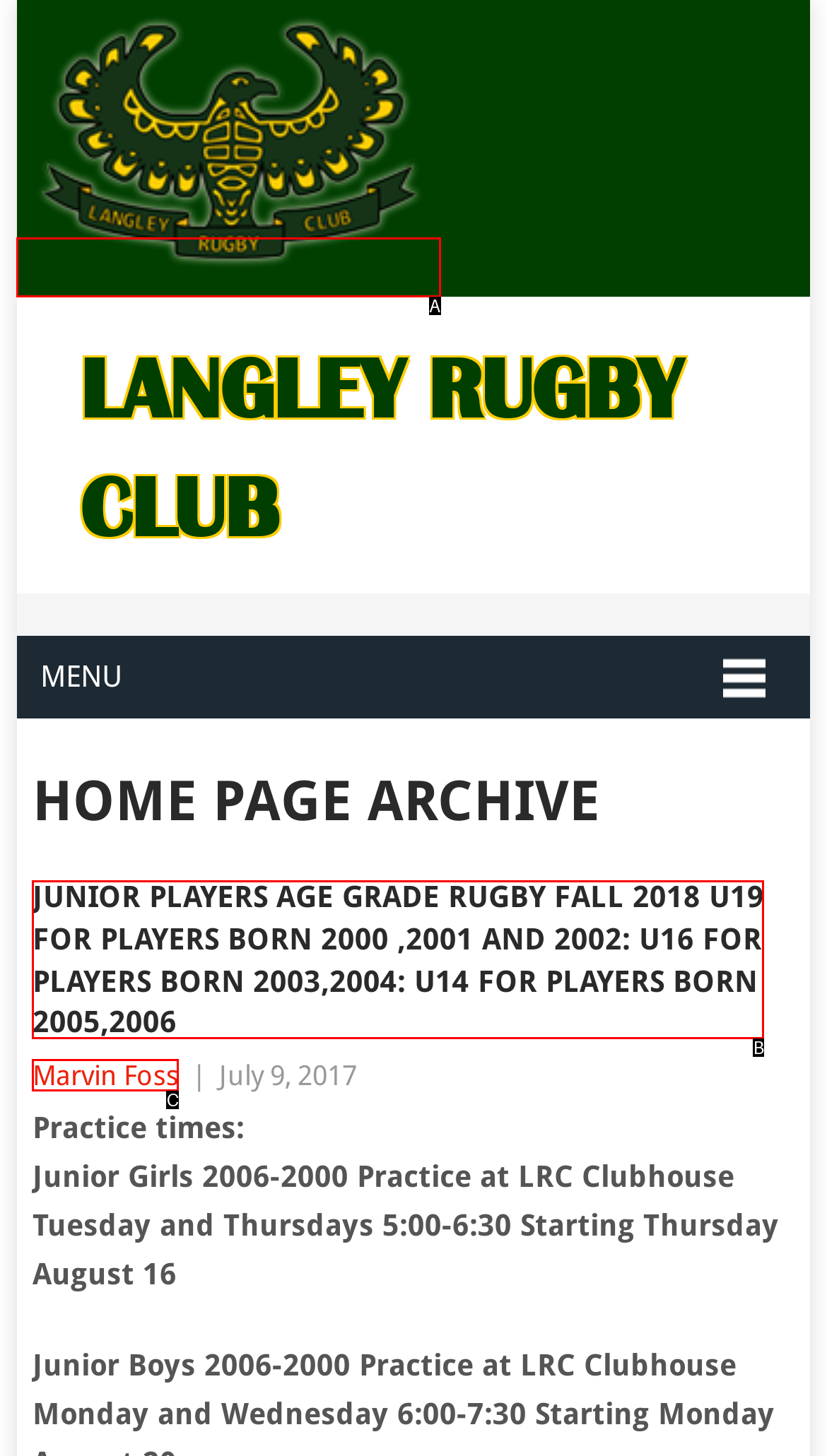Using the element description: Mail, select the HTML element that matches best. Answer with the letter of your choice.

None